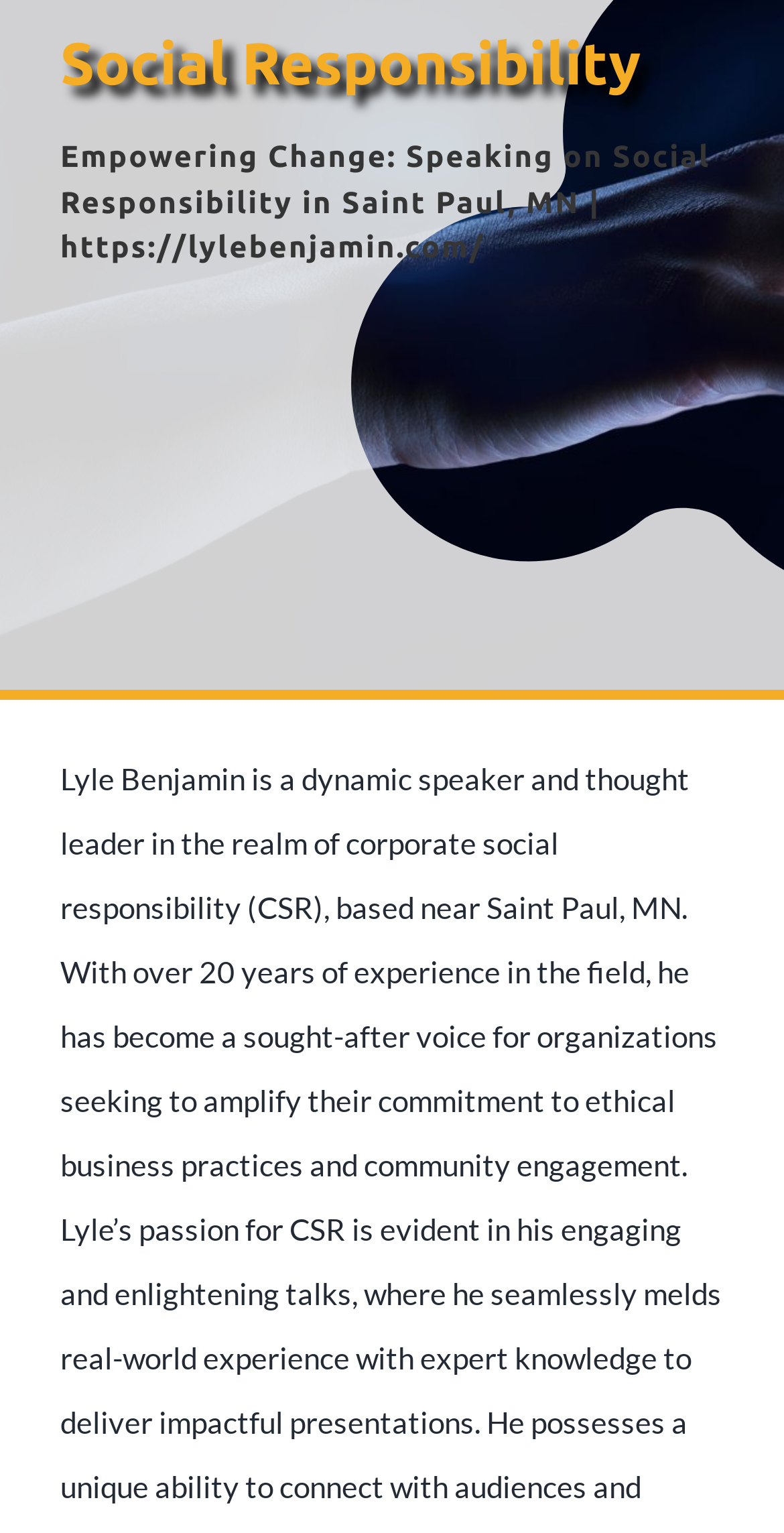Determine the bounding box coordinates in the format (top-left x, top-left y, bottom-right x, bottom-right y). Ensure all values are floating point numbers between 0 and 1. Identify the bounding box of the UI element described by: FAB of the Day

None